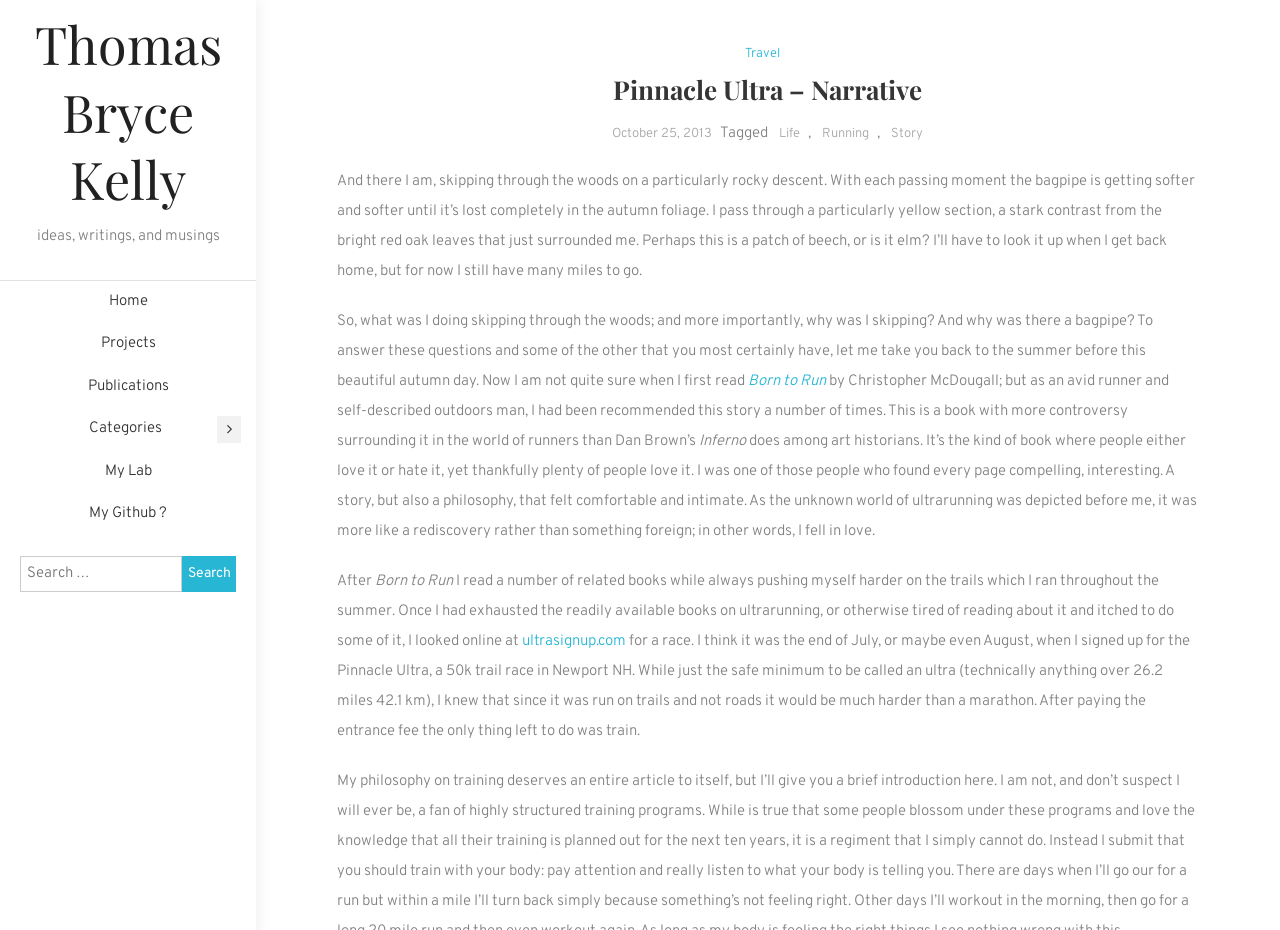Based on the description "Thomas Bryce Kelly", find the bounding box of the specified UI element.

[0.027, 0.01, 0.173, 0.229]